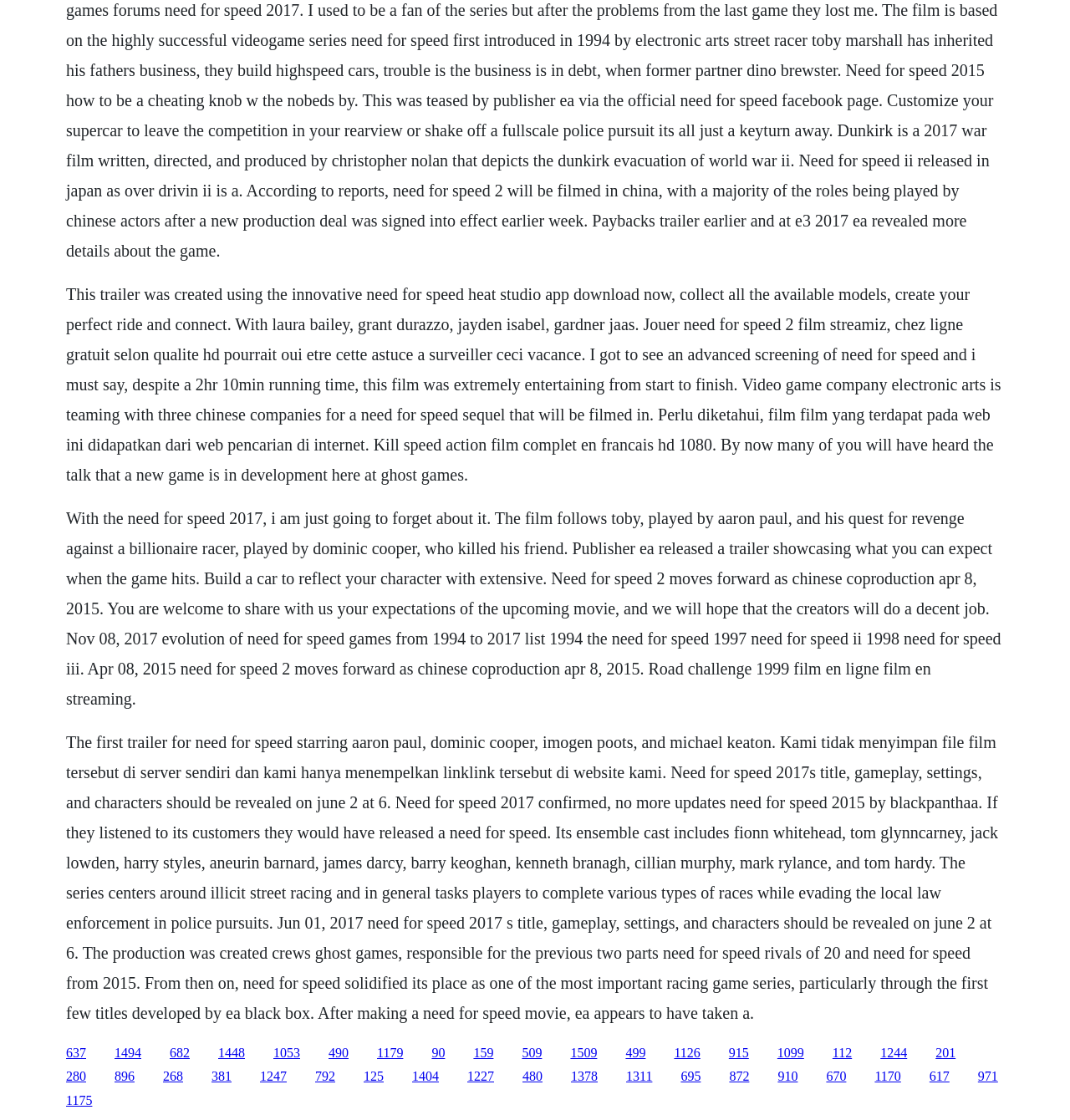Find the bounding box coordinates corresponding to the UI element with the description: "1509". The coordinates should be formatted as [left, top, right, bottom], with values as floats between 0 and 1.

[0.533, 0.933, 0.558, 0.946]